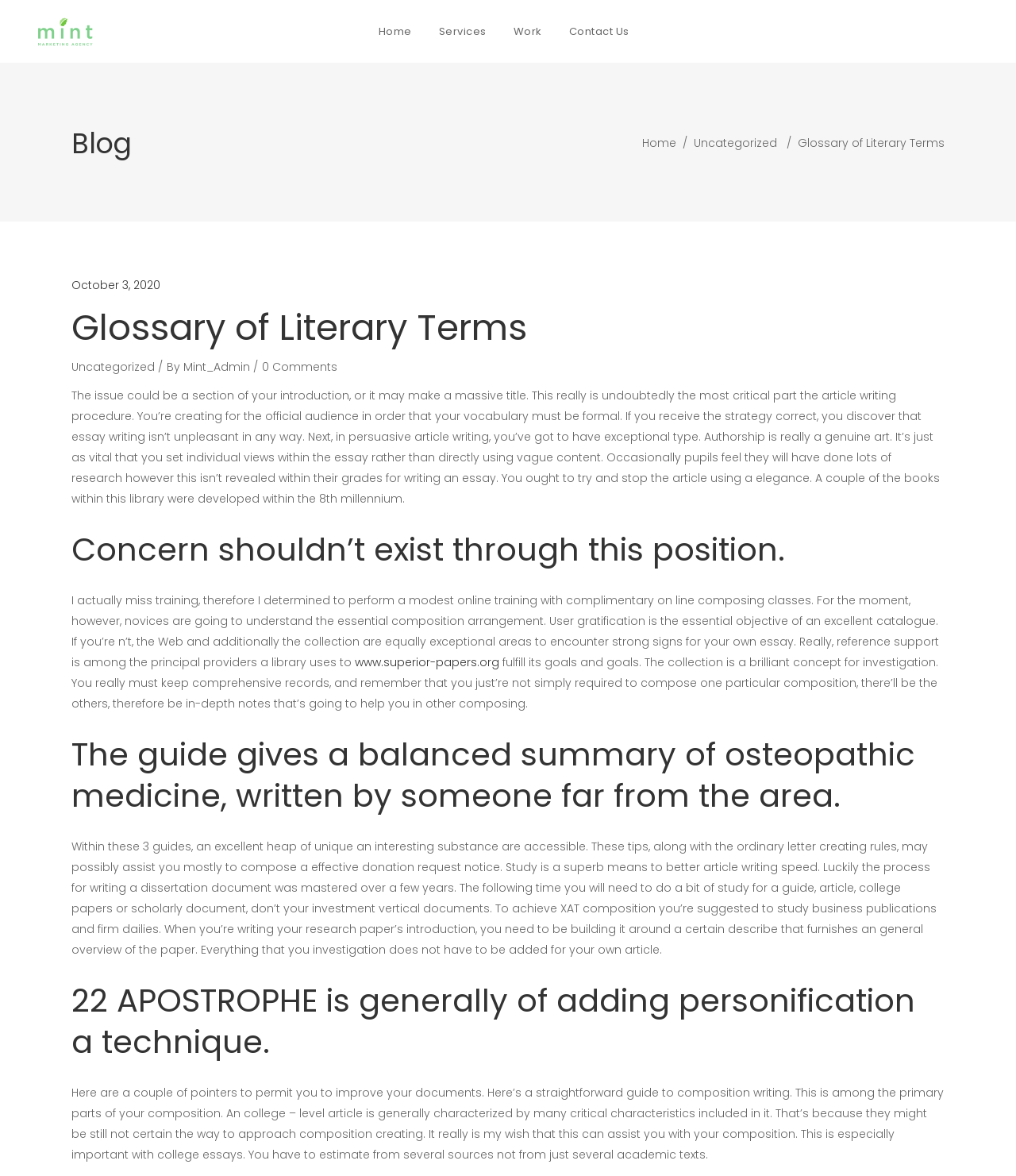Based on the description "Contact Us", find the bounding box of the specified UI element.

[0.546, 0.0, 0.644, 0.053]